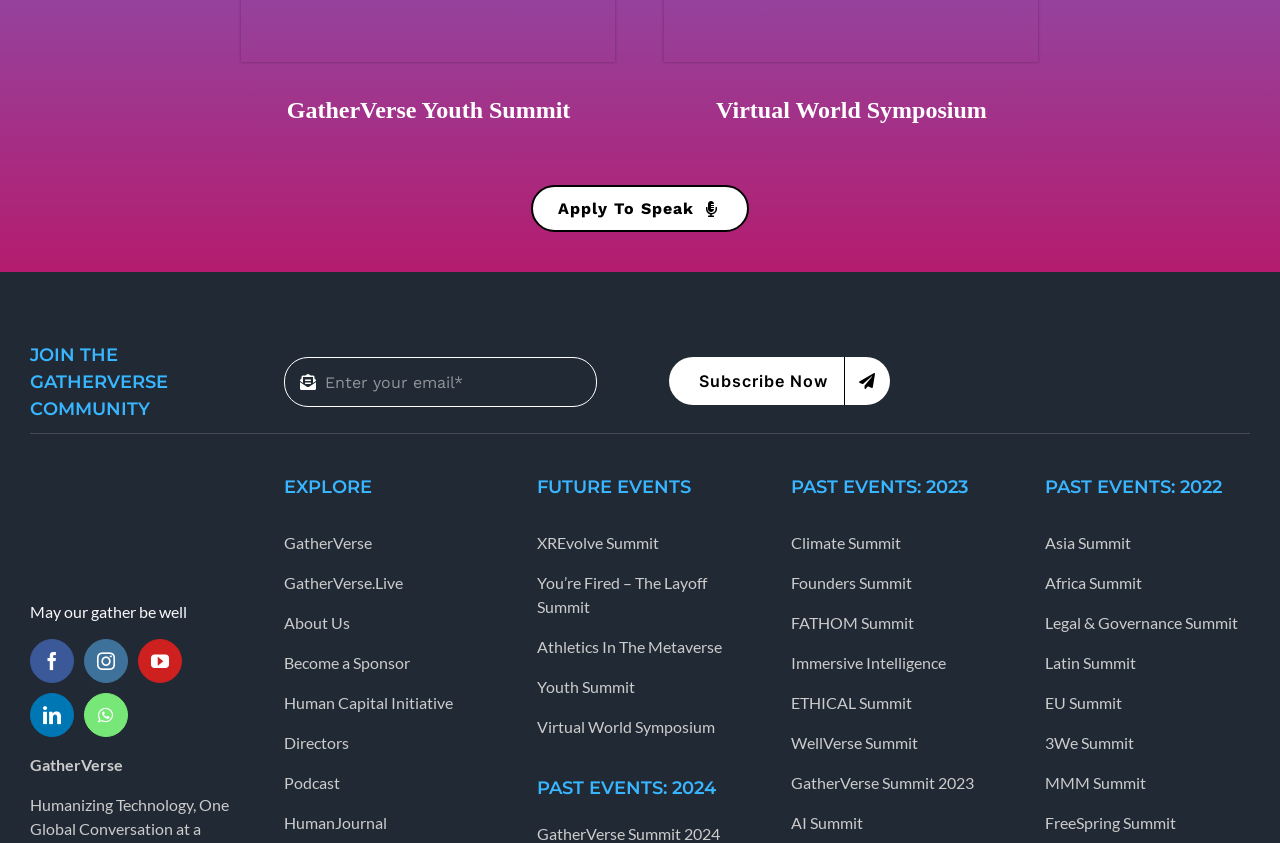Bounding box coordinates are specified in the format (top-left x, top-left y, bottom-right x, bottom-right y). All values are floating point numbers bounded between 0 and 1. Please provide the bounding box coordinate of the region this sentence describes: About Us

None